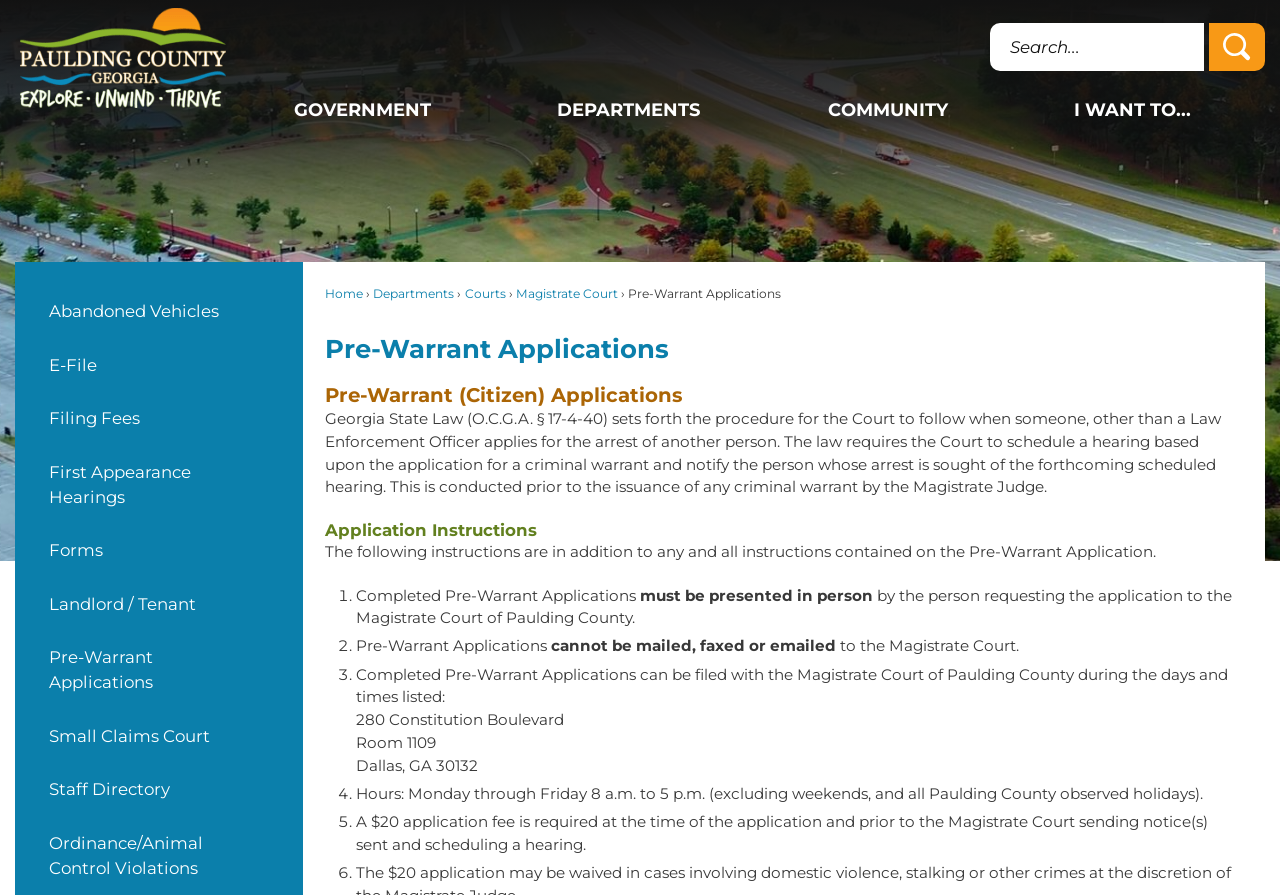Provide your answer in a single word or phrase: 
What is the purpose of the Pre-Warrant Application?

To apply for the arrest of another person